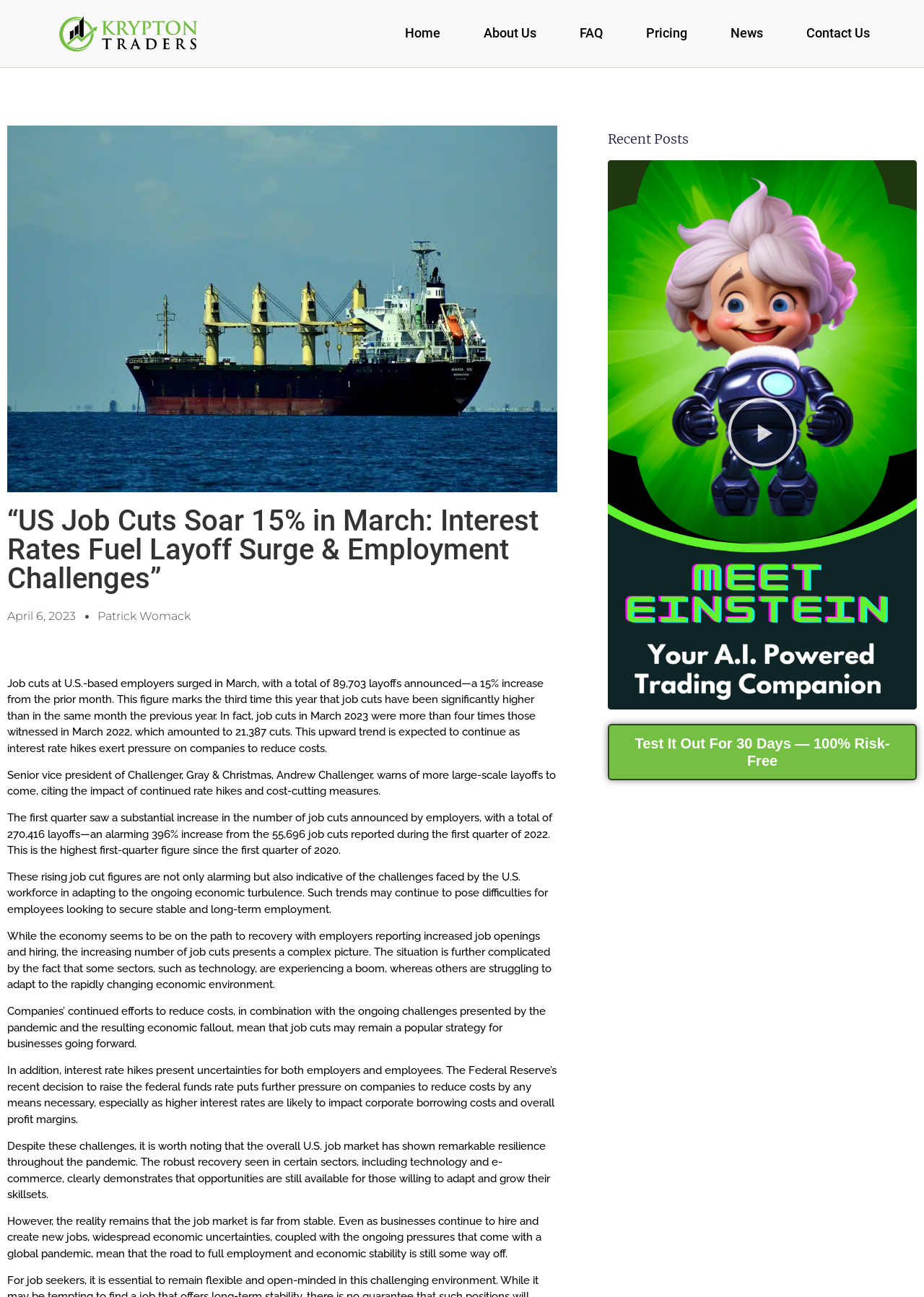Using the element description: "News", determine the bounding box coordinates for the specified UI element. The coordinates should be four float numbers between 0 and 1, [left, top, right, bottom].

[0.782, 0.017, 0.833, 0.035]